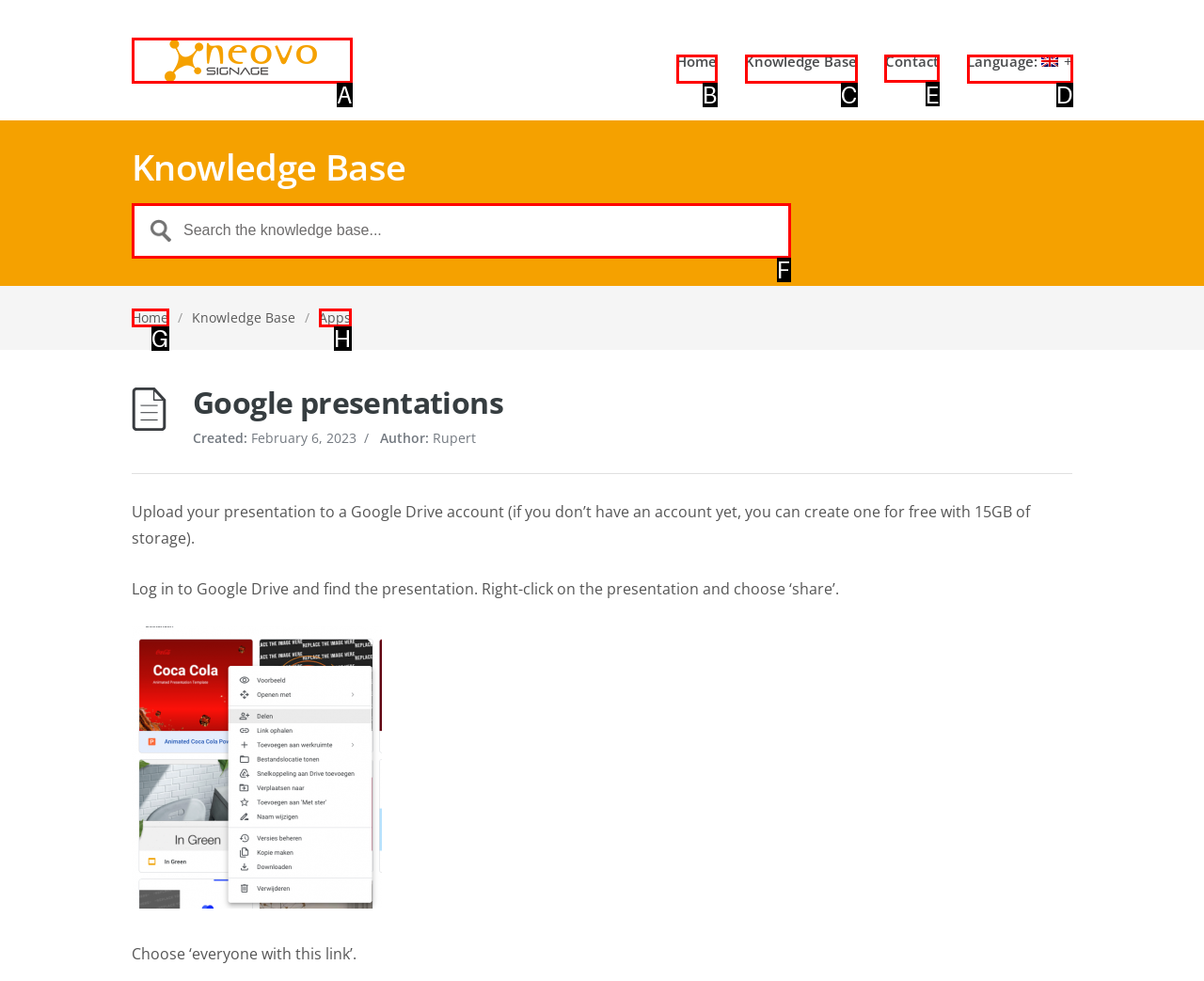Which option should be clicked to execute the following task: Go to Contact? Respond with the letter of the selected option.

E